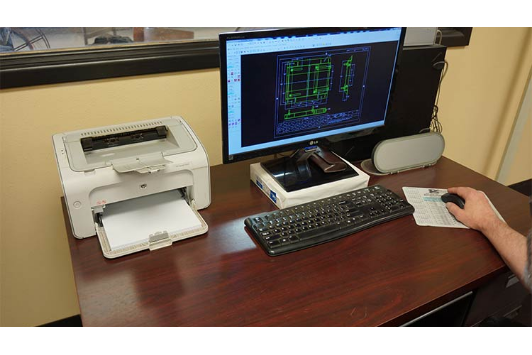Give a short answer using one word or phrase for the question:
What is the color of the walls?

beige